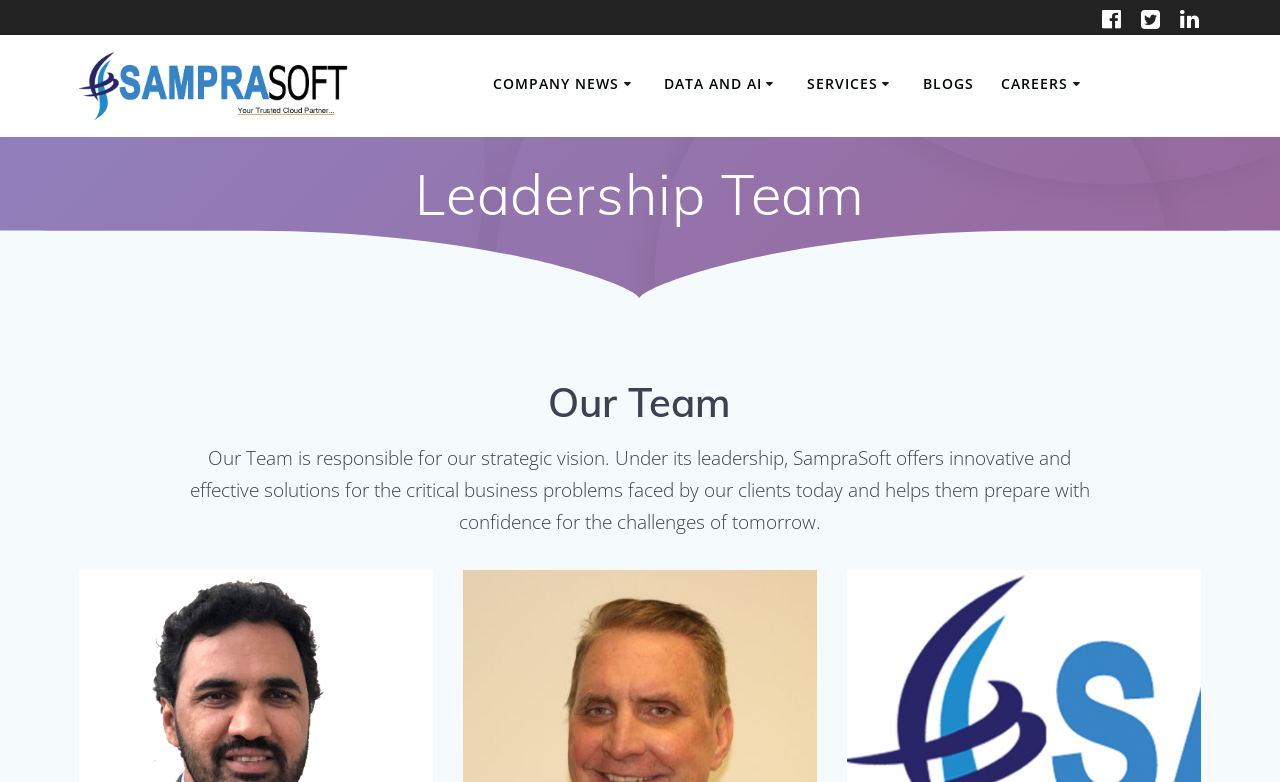Based on what you see in the screenshot, provide a thorough answer to this question: How many links are there under 'DATA AND AI'?

I counted the links under the 'DATA AND AI' section, which are 'Generative AI', 'Advanced Analytics and AI', 'Business Intelligence', 'Big Data Consulting', 'Data Migration', and 'Data Engineering'. There are 6 links in total.